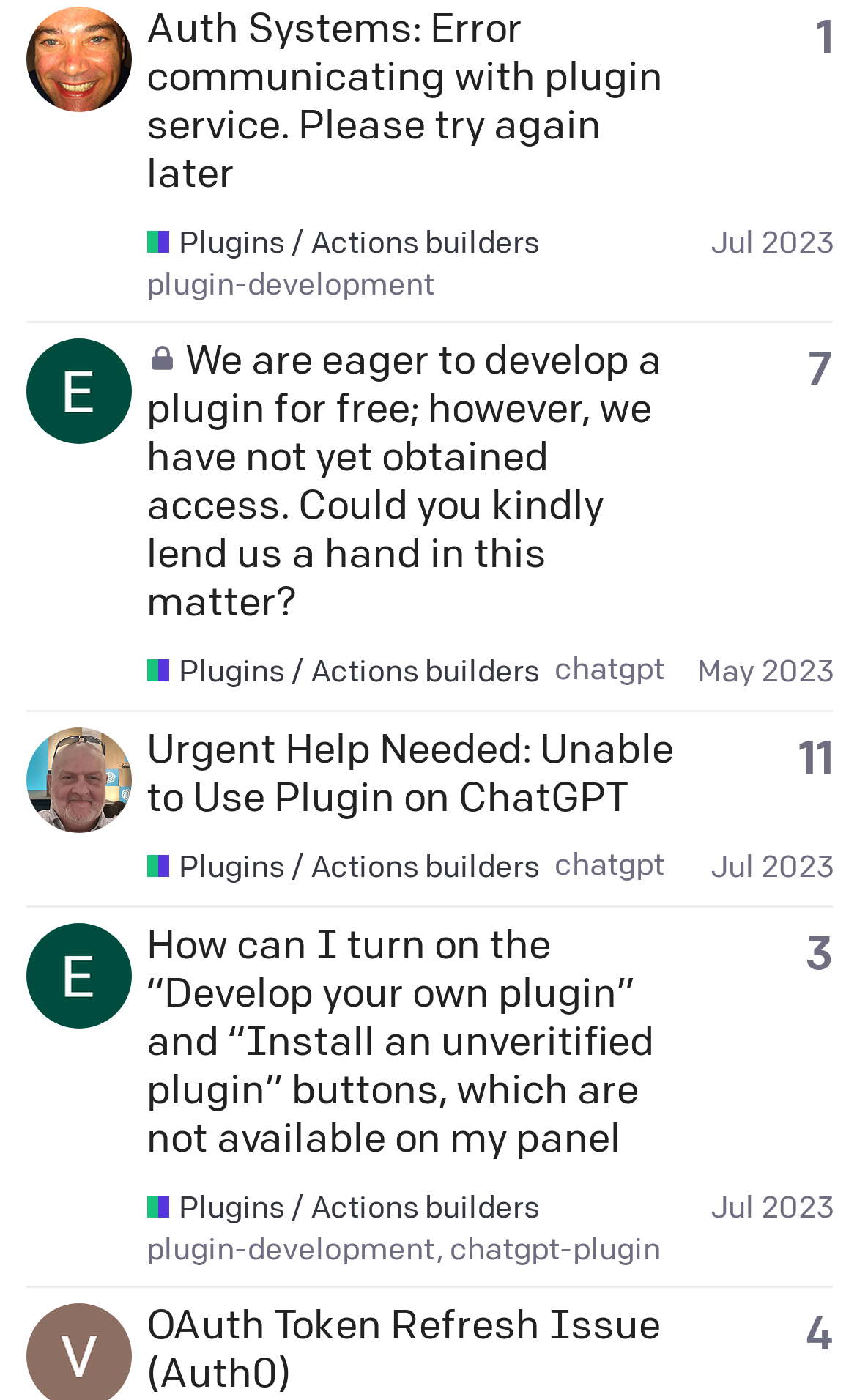Identify the bounding box coordinates of the region that should be clicked to execute the following instruction: "Check out plugin or action docs".

[0.171, 0.161, 0.629, 0.188]